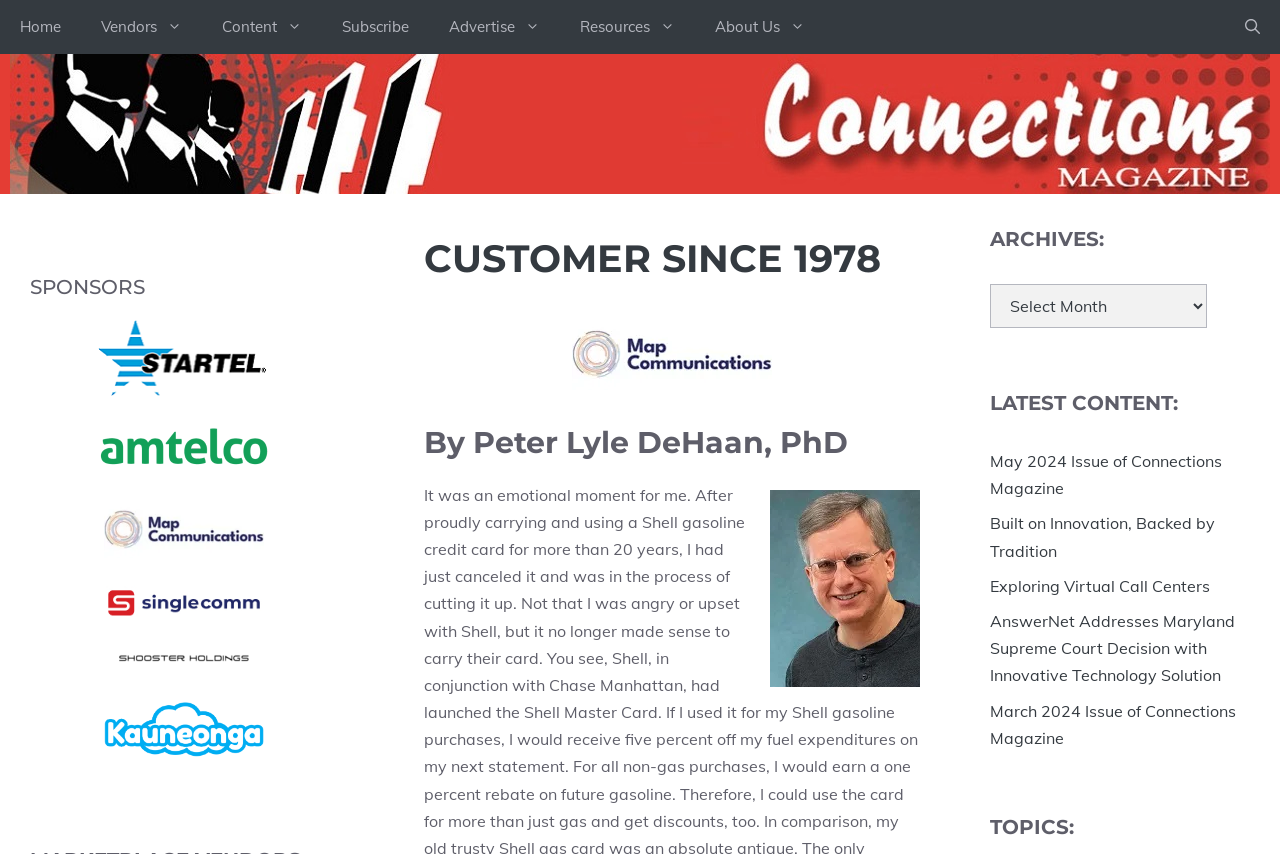Please respond in a single word or phrase: 
Is there a search function on the webpage?

Yes